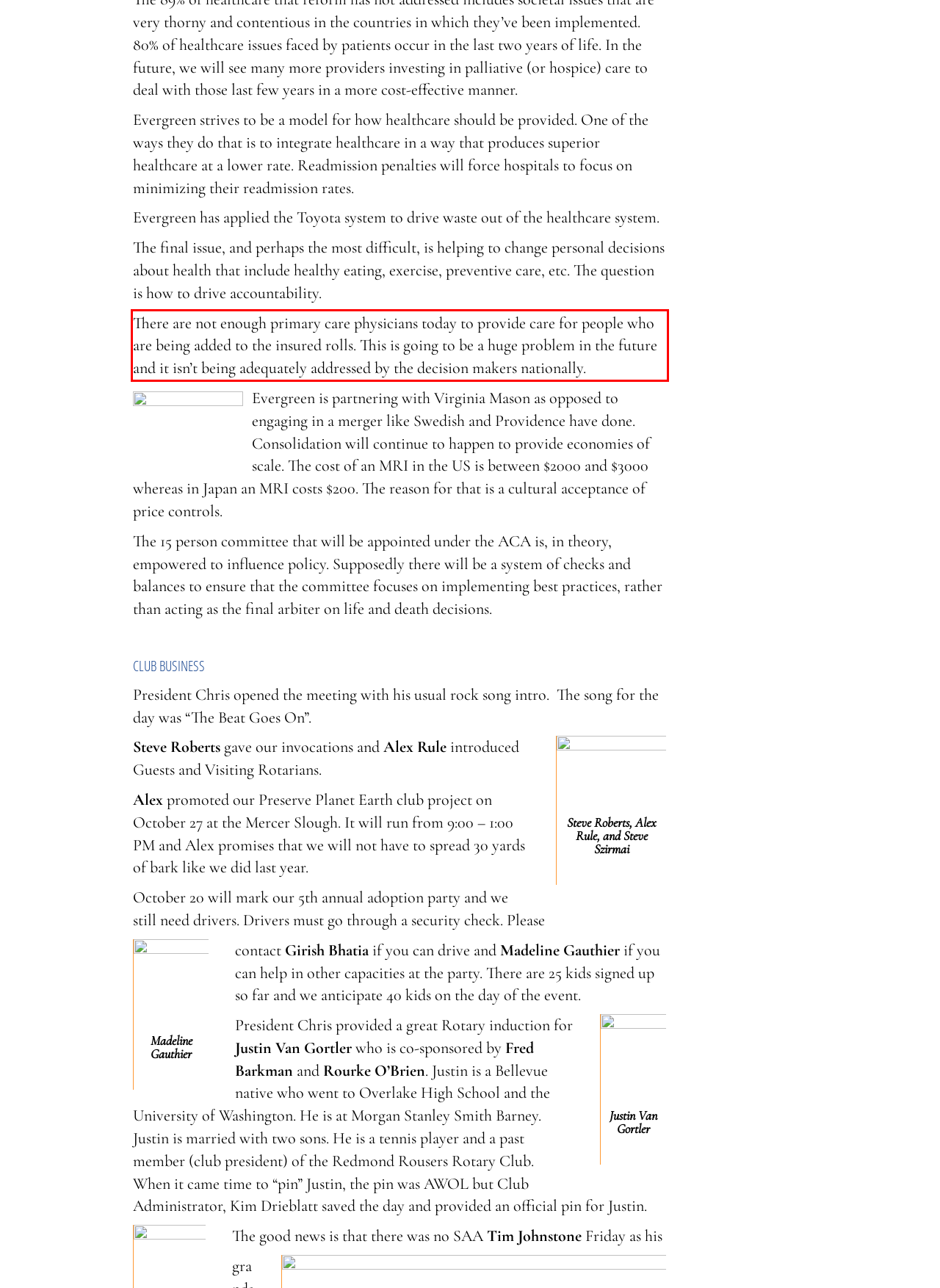Using the provided screenshot of a webpage, recognize and generate the text found within the red rectangle bounding box.

There are not enough primary care physicians today to provide care for people who are being added to the insured rolls. This is going to be a huge problem in the future and it isn’t being adequately addressed by the decision makers nationally.